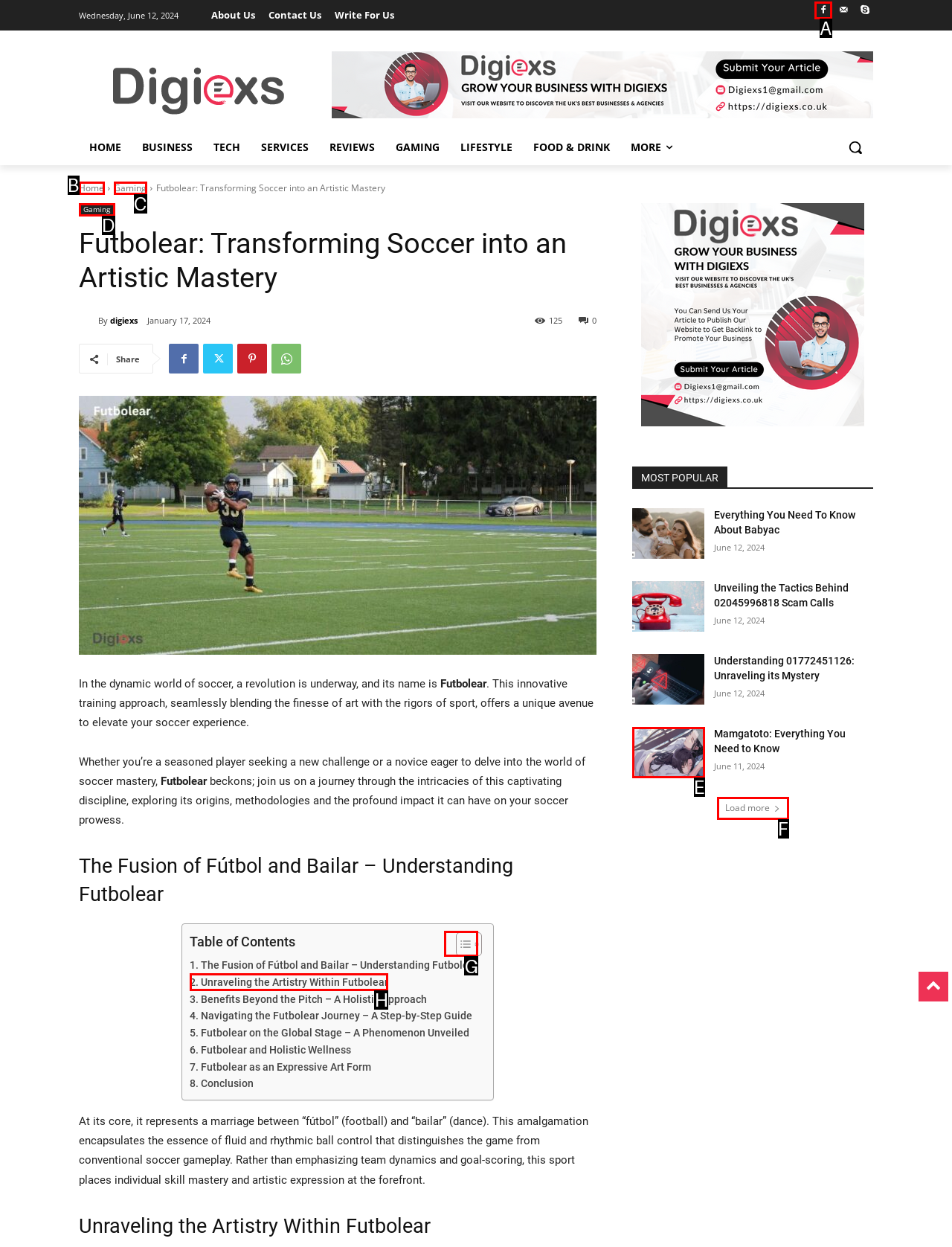Identify the bounding box that corresponds to: Load more
Respond with the letter of the correct option from the provided choices.

F